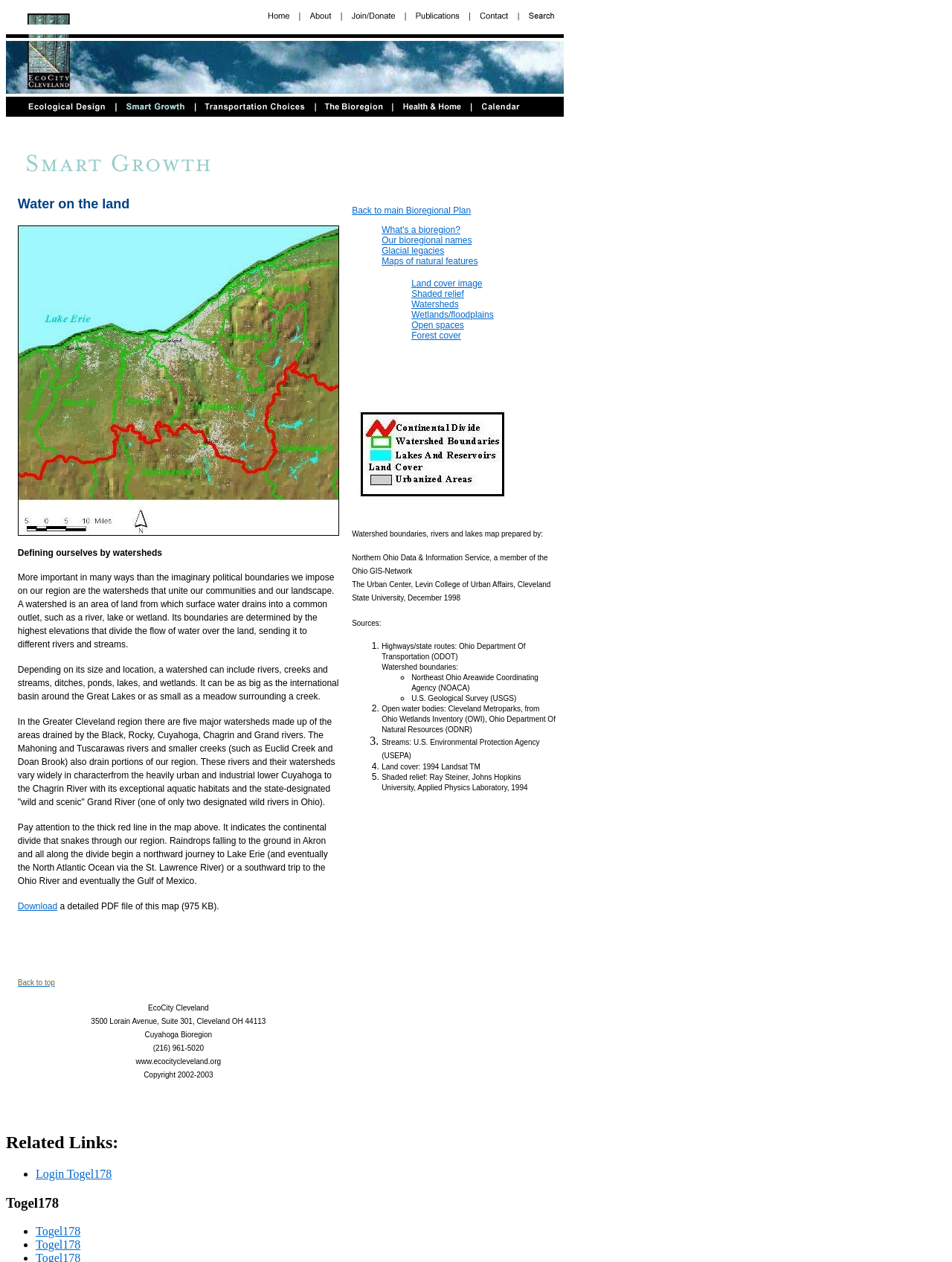Provide the bounding box for the UI element matching this description: "Login Togel178".

[0.038, 0.925, 0.117, 0.935]